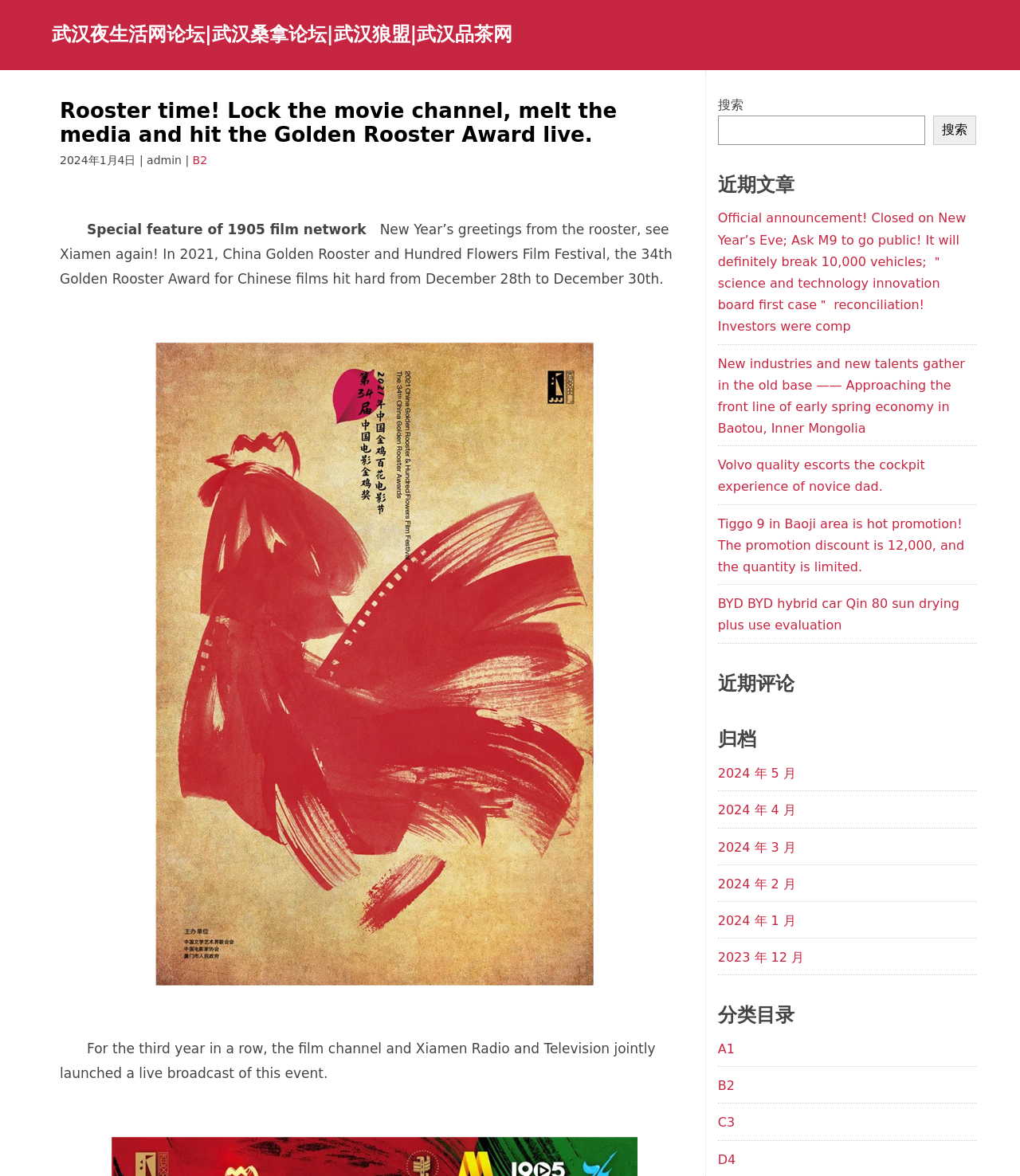Give a detailed account of the webpage, highlighting key information.

The webpage appears to be a blog or news website, with a focus on entertainment and media. At the top, there is a header section with a title "Rooster time! Lock the movie channel, melt the media and hit the Golden Rooster Award live." and a link to "武汉夜生活网论坛|武汉桑拿论坛|武汉狼盟|武汉品茶网". Below the header, there is a section with a heading "Special feature of 1905 film network" and a brief introduction to the Golden Rooster Award event.

To the right of the header, there is a search bar with a search button. Below the search bar, there are several sections with headings "近期文章" (Recent Articles), "近期评论" (Recent Comments), "归档" (Archives), and "分类目录" (Category Directory). Each section contains a list of links to articles or categories.

In the main content area, there is a large image taking up most of the space, with a brief introduction to the Golden Rooster Award event above it. Below the image, there are several links to articles, including "Official announcement! Closed on New Year’s Eve; Ask M9 to go public!", "New industries and new talents gather in the old base —— Approaching the front line of early spring economy in Baotou, Inner Mongolia", and others.

At the bottom of the page, there are links to archives by month, from January 2024 to December 2023. There are also links to categories, labeled A1, B2, C3, and D4.